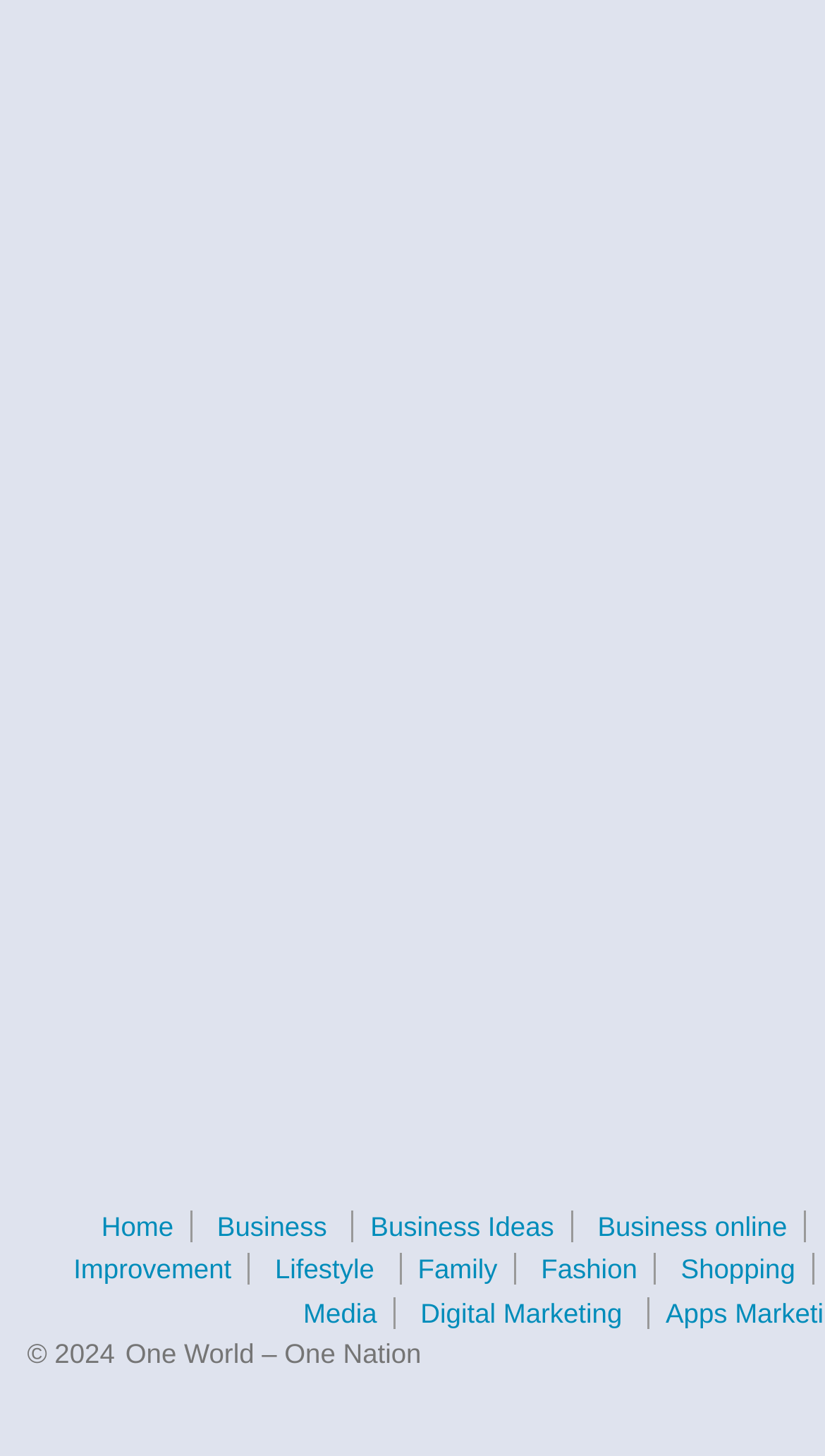Answer succinctly with a single word or phrase:
What are the main categories on this website?

Home, Business, Lifestyle